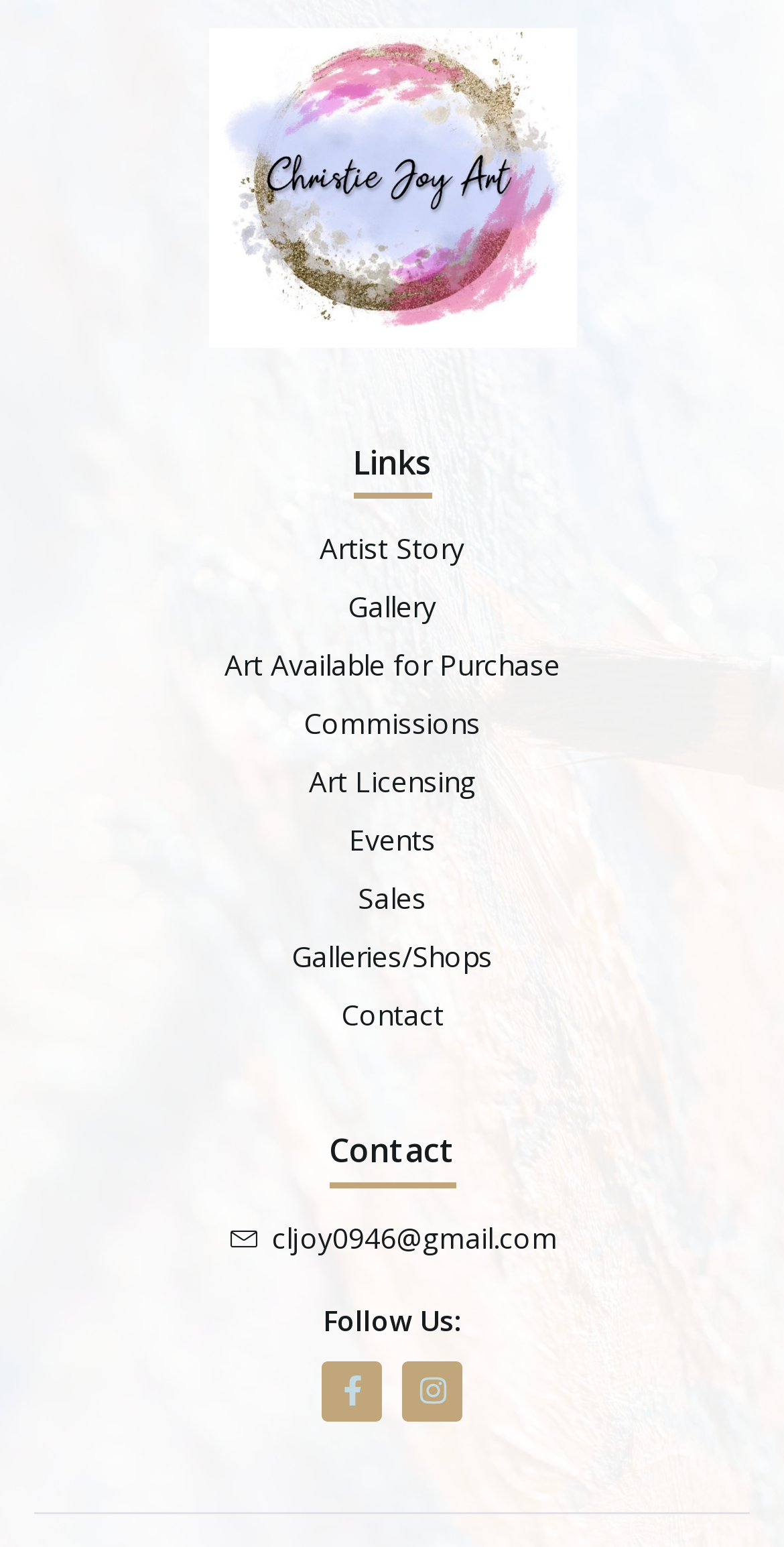How many social media links are there?
Kindly offer a detailed explanation using the data available in the image.

I counted the links with image elements, which are typically used for social media icons. There are two such links, one with the text 'Facebook-f' and an image, and another with the text 'Instagram' and an image.